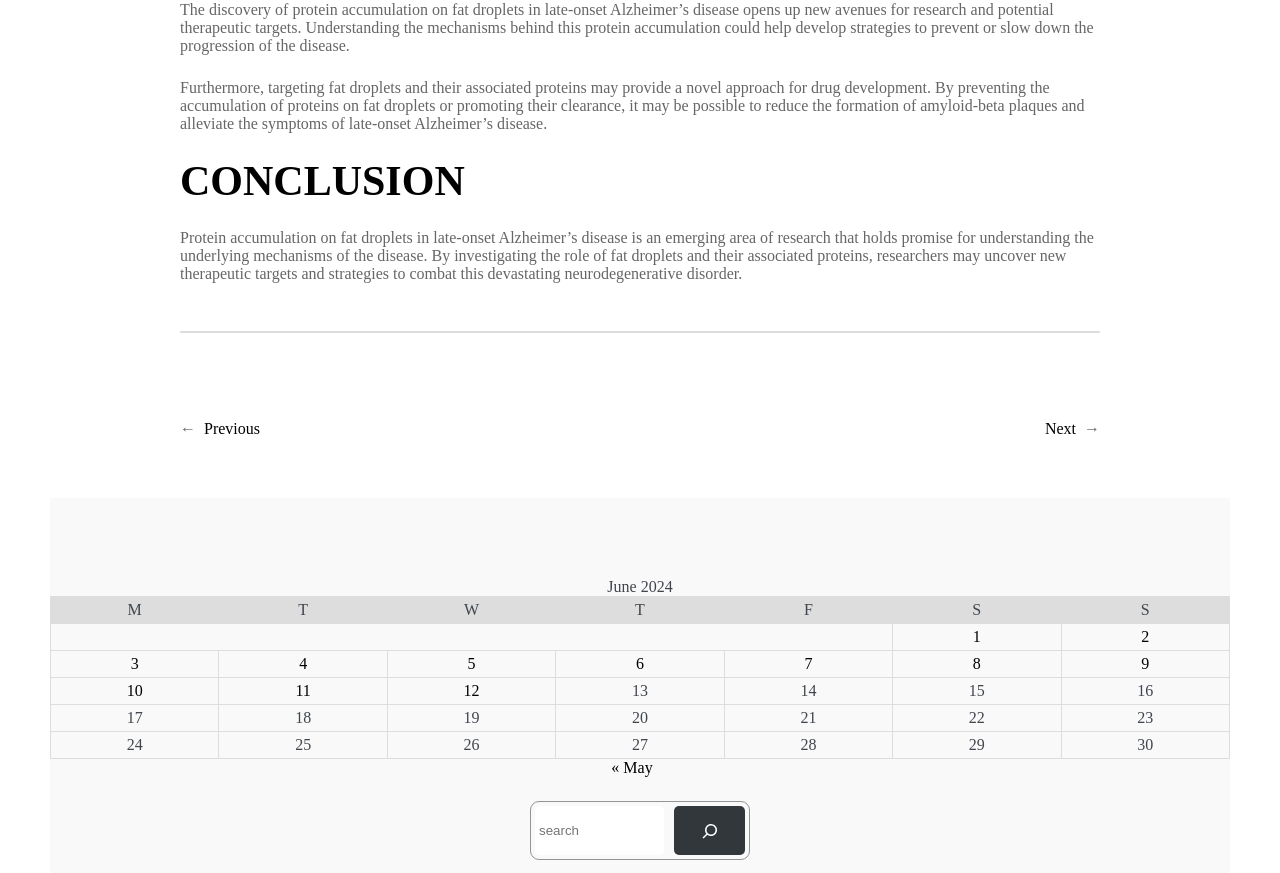Highlight the bounding box of the UI element that corresponds to this description: "name="s" placeholder="search"".

[0.418, 0.923, 0.519, 0.98]